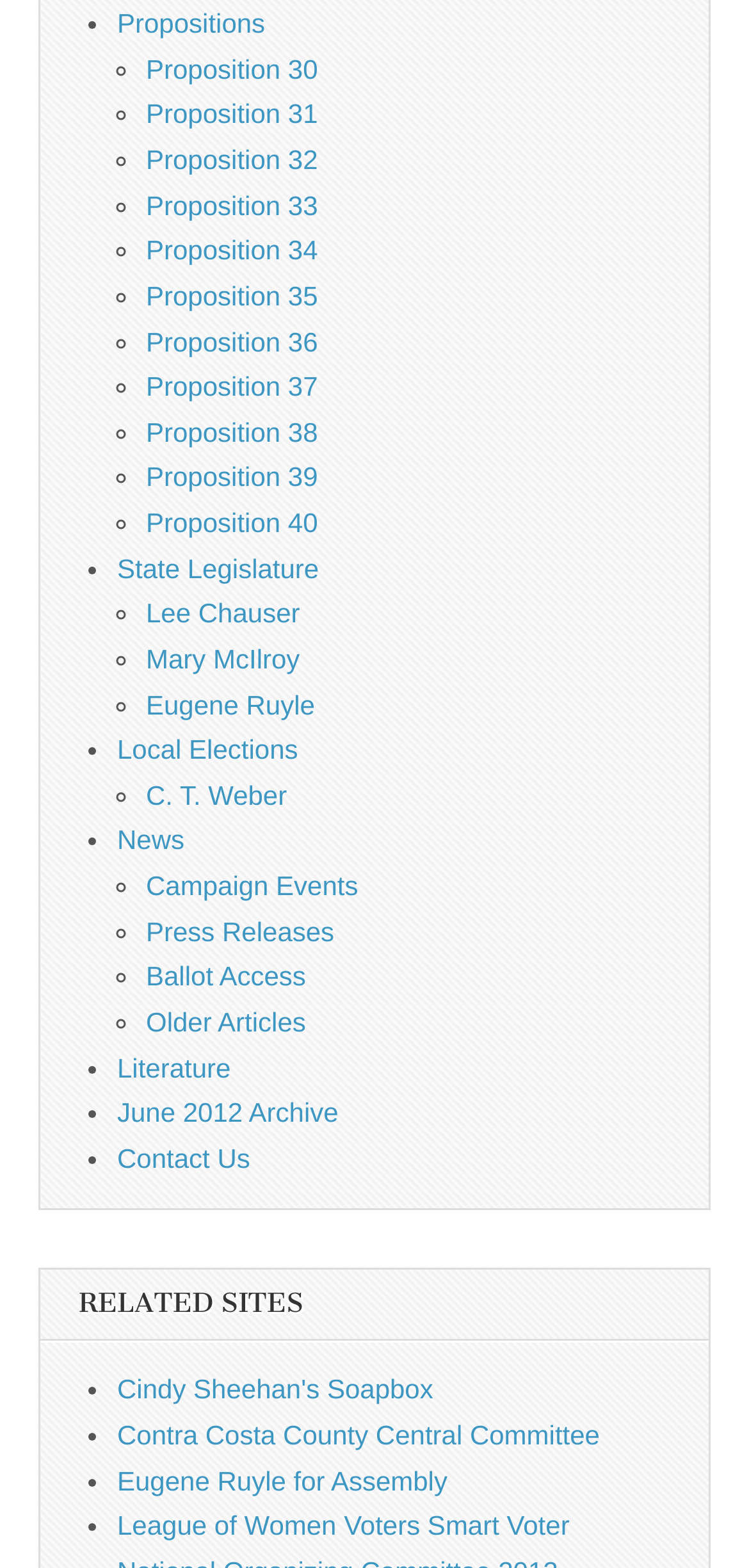Please provide a detailed answer to the question below based on the screenshot: 
What is the last item in the list of related sites?

I looked at the list of related sites, which starts with 'RELATED SITES' heading, and found the last item in the list is 'League of Women Voters Smart Voter'.